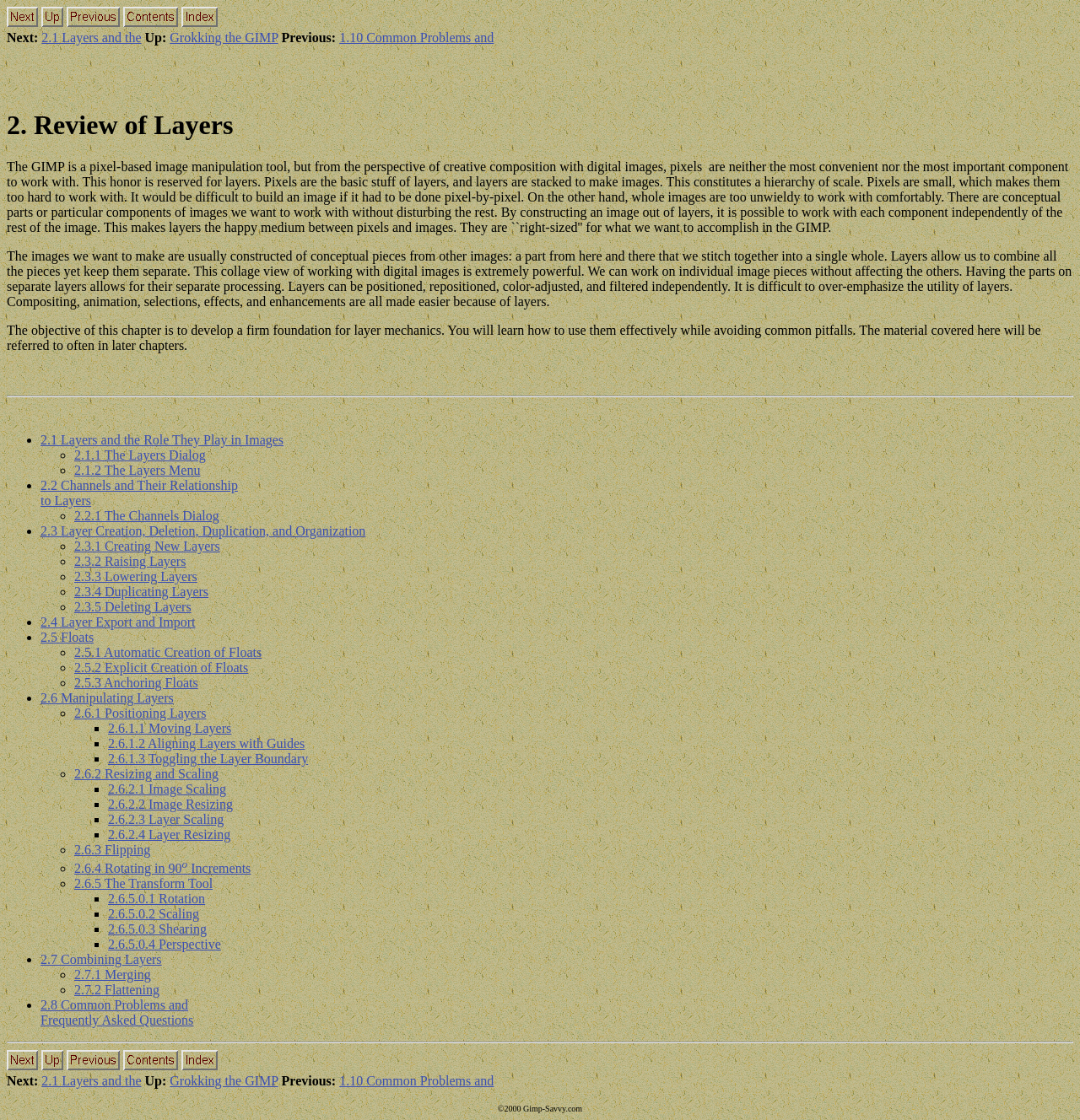Highlight the bounding box coordinates of the element that should be clicked to carry out the following instruction: "Go to 2.1 Layers and the Role They Play in Images". The coordinates must be given as four float numbers ranging from 0 to 1, i.e., [left, top, right, bottom].

[0.039, 0.027, 0.131, 0.04]